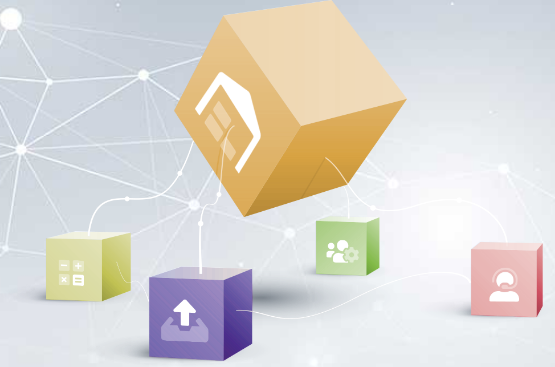What does the blue cube at the bottom represent?
Offer a detailed and full explanation in response to the question.

The blue cube at the bottom of the illustration features an upload symbol, suggesting that it represents data input or the addition of new digital assets.